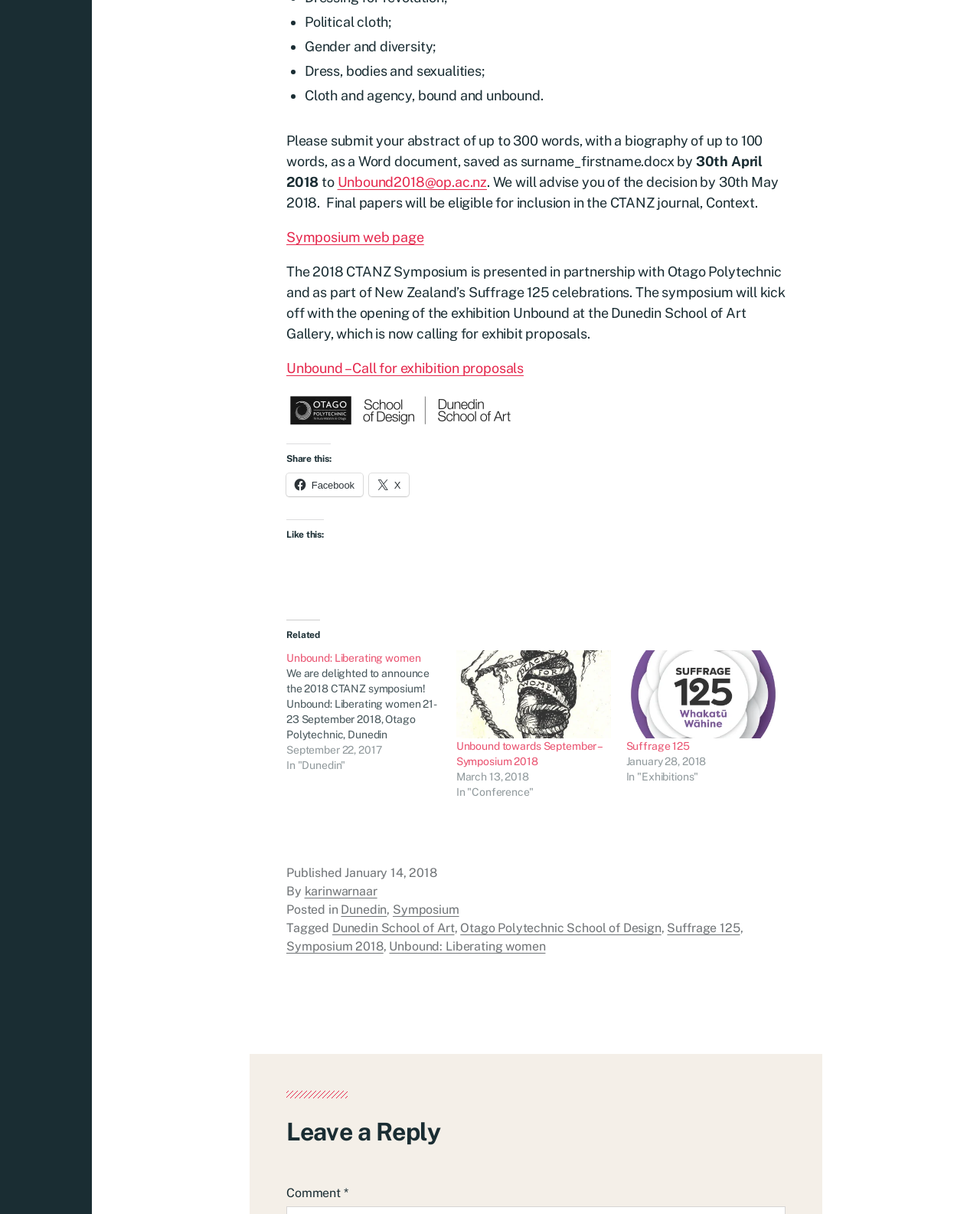What is the name of the exhibition that is calling for proposals?
Carefully examine the image and provide a detailed answer to the question.

The name of the exhibition that is calling for proposals can be determined by looking at the link 'Unbound – Call for exhibition proposals' which is mentioned on the webpage.